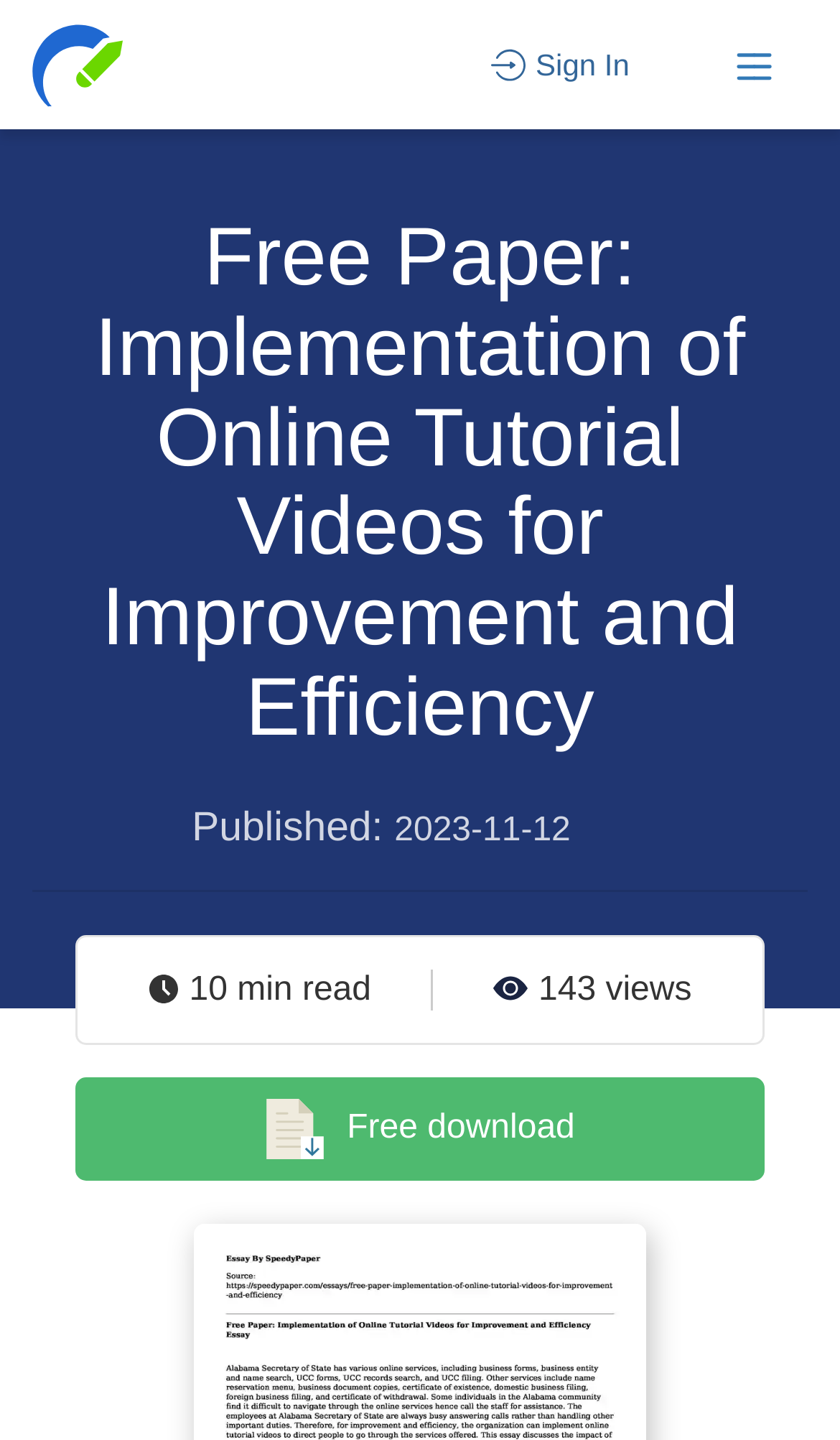When was the paper published?
Please answer the question with a detailed response using the information from the screenshot.

I found the publication date by looking at the text below the main heading, where it says 'Published: 2023-11-12'.